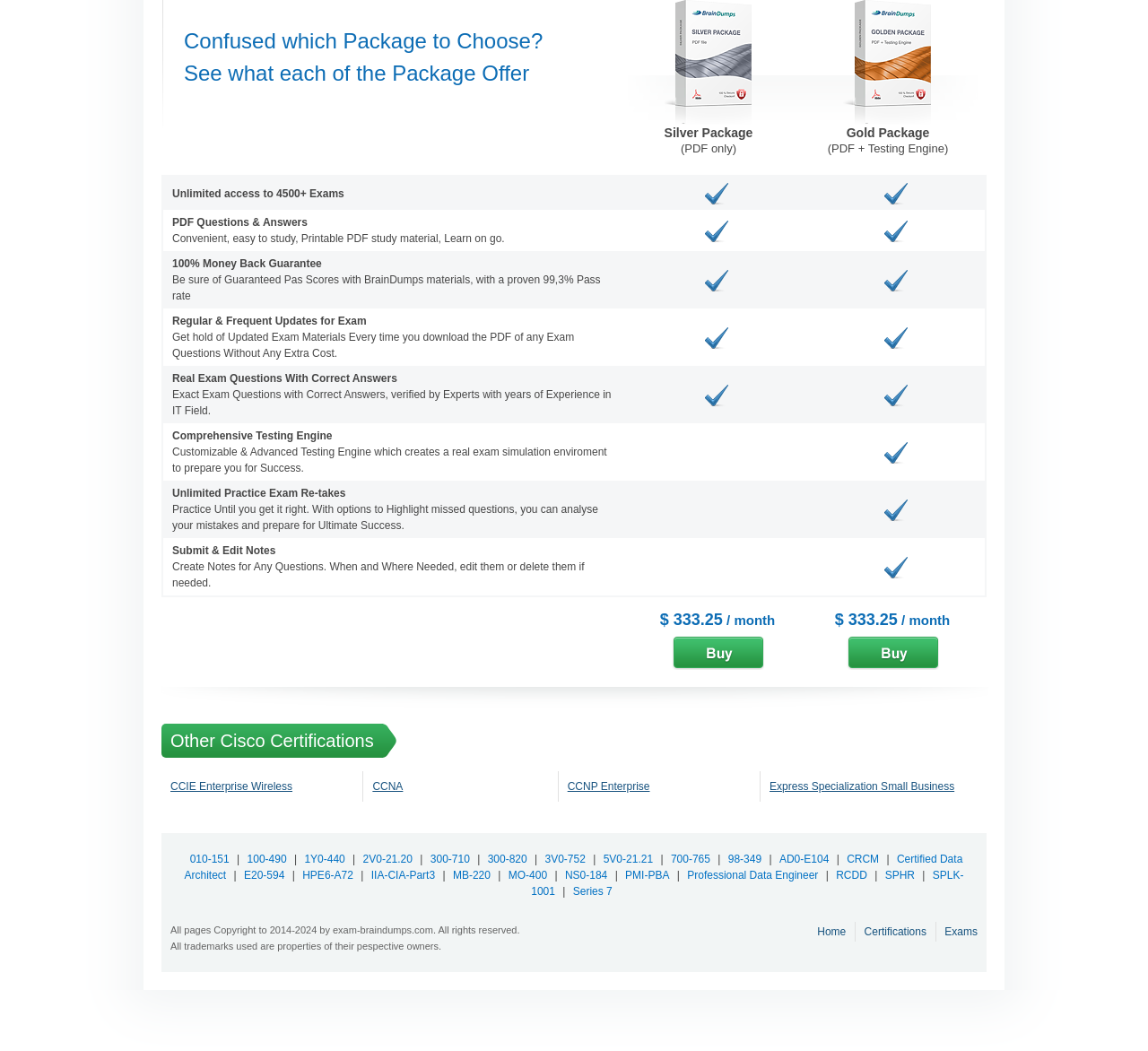Use a single word or phrase to answer the following:
How many certifications are listed under the Other Cisco Certifications section?

4